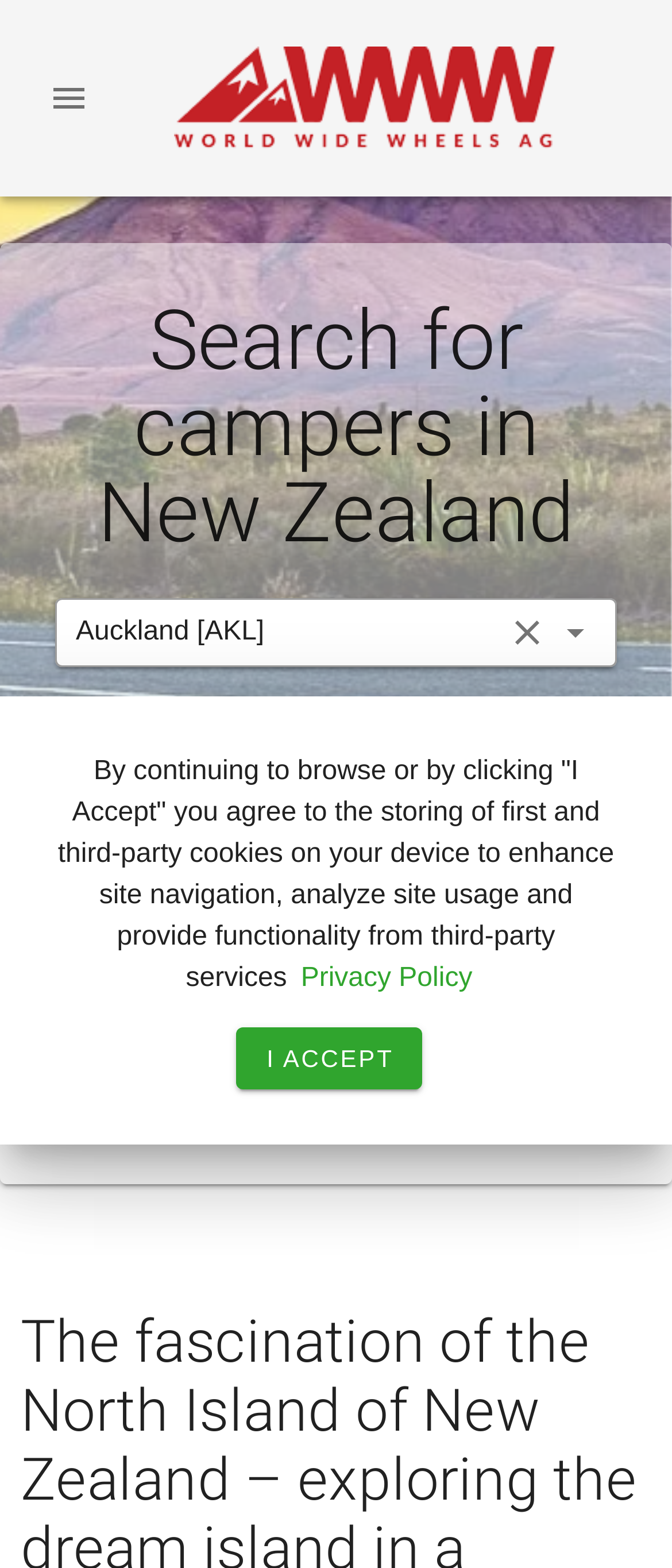Indicate the bounding box coordinates of the element that must be clicked to execute the instruction: "Choose travel dates". The coordinates should be given as four float numbers between 0 and 1, i.e., [left, top, right, bottom].

[0.185, 0.518, 0.438, 0.553]